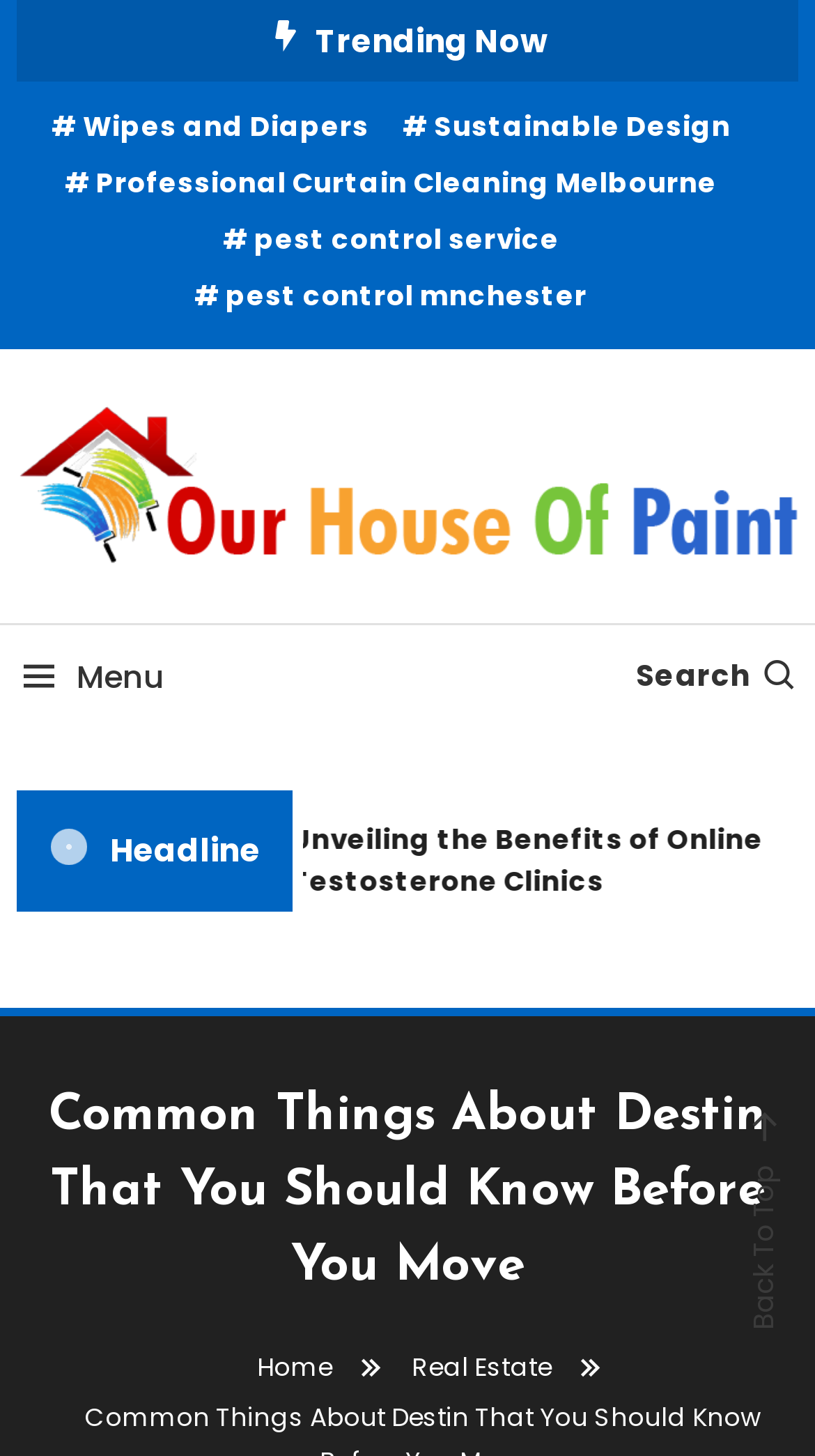Give a concise answer using one word or a phrase to the following question:
What is the name of the website?

Our House Of Paint